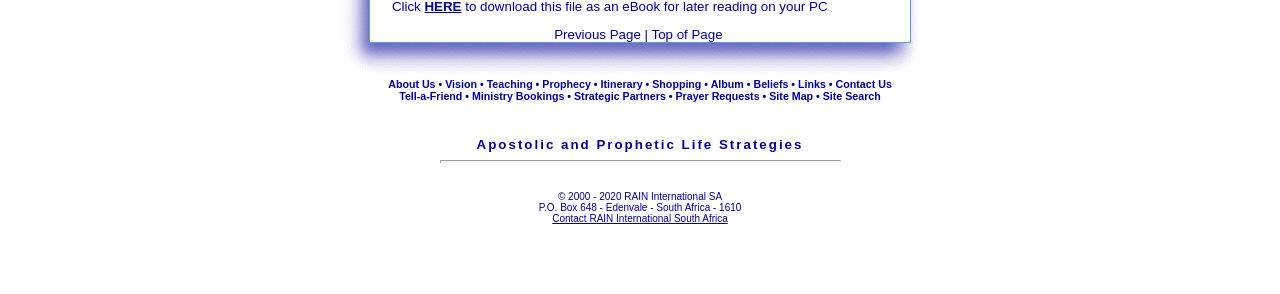Using the elements shown in the image, answer the question comprehensively: What is the purpose of the 'Site Search' link?

The 'Site Search' link is located among the main categories and is likely intended to allow users to search for specific content within the website.